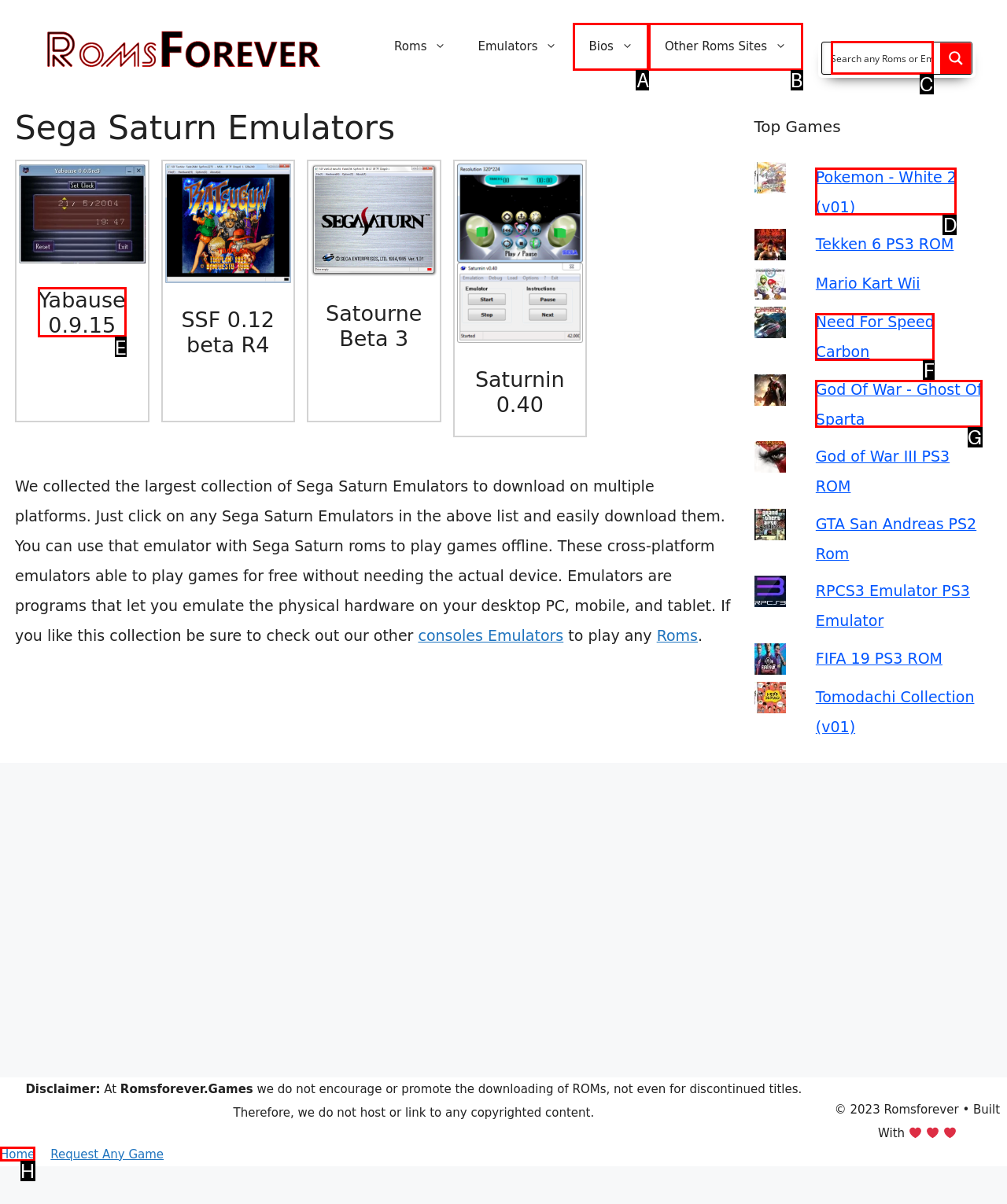Decide which UI element to click to accomplish the task: Download Yabause 0.9.15 emulator
Respond with the corresponding option letter.

E